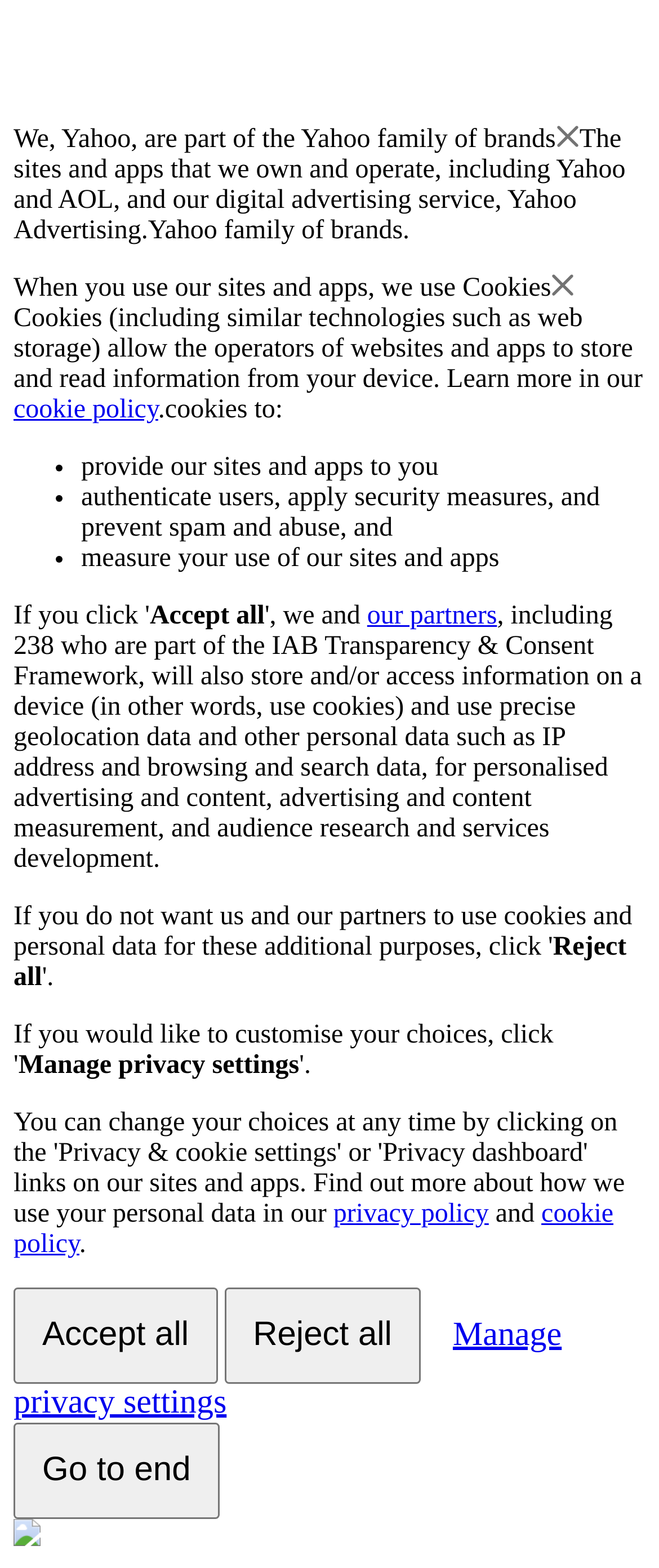Identify the bounding box coordinates of the specific part of the webpage to click to complete this instruction: "Click the 'our partners' link".

[0.557, 0.384, 0.754, 0.402]